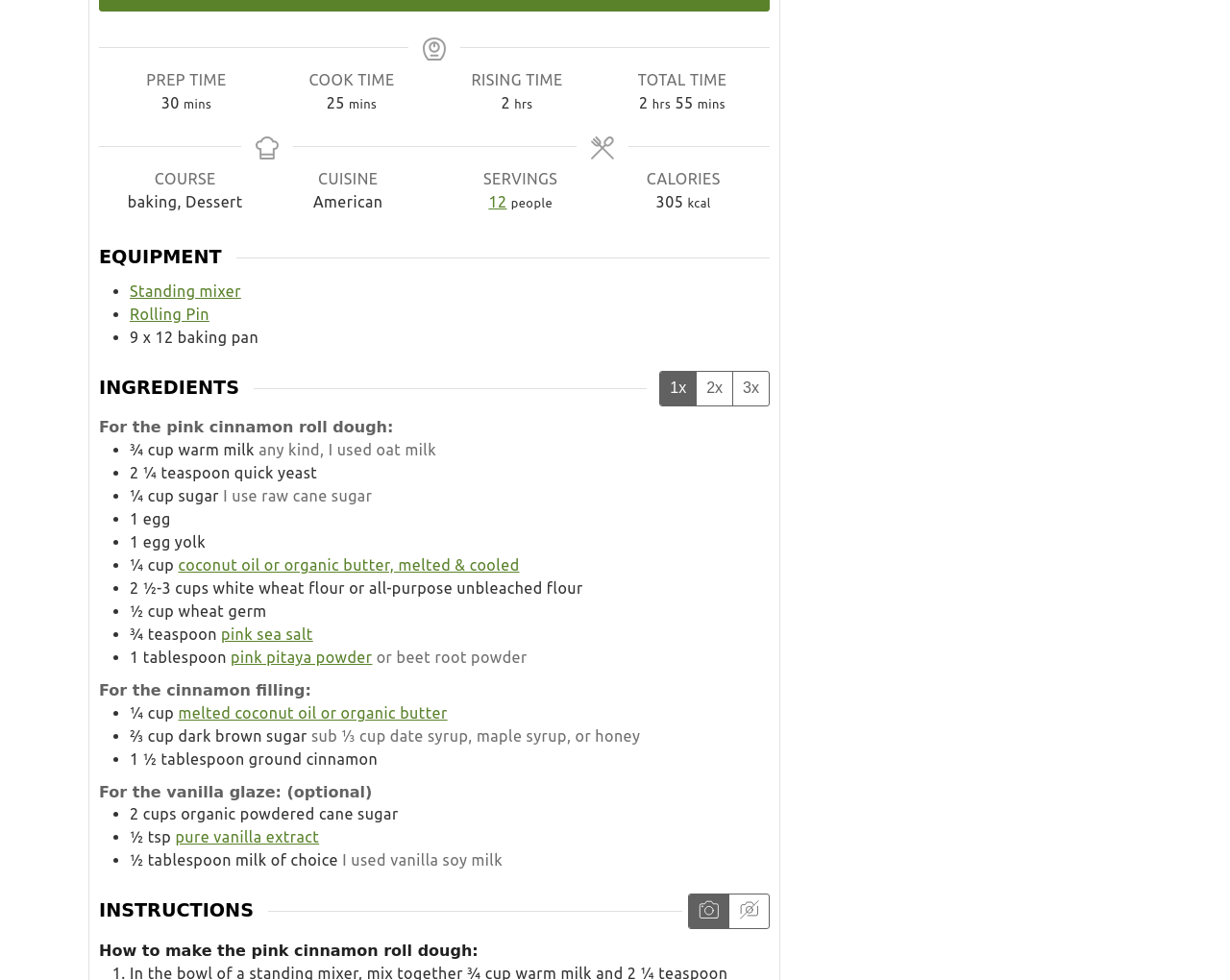How many servings does this recipe yield?
Refer to the image and offer an in-depth and detailed answer to the question.

I found the number of servings by looking at the 'SERVINGS' section, which is located near the top of the webpage. The text '12' is displayed next to the label 'people', indicating that the recipe yields 12 servings.